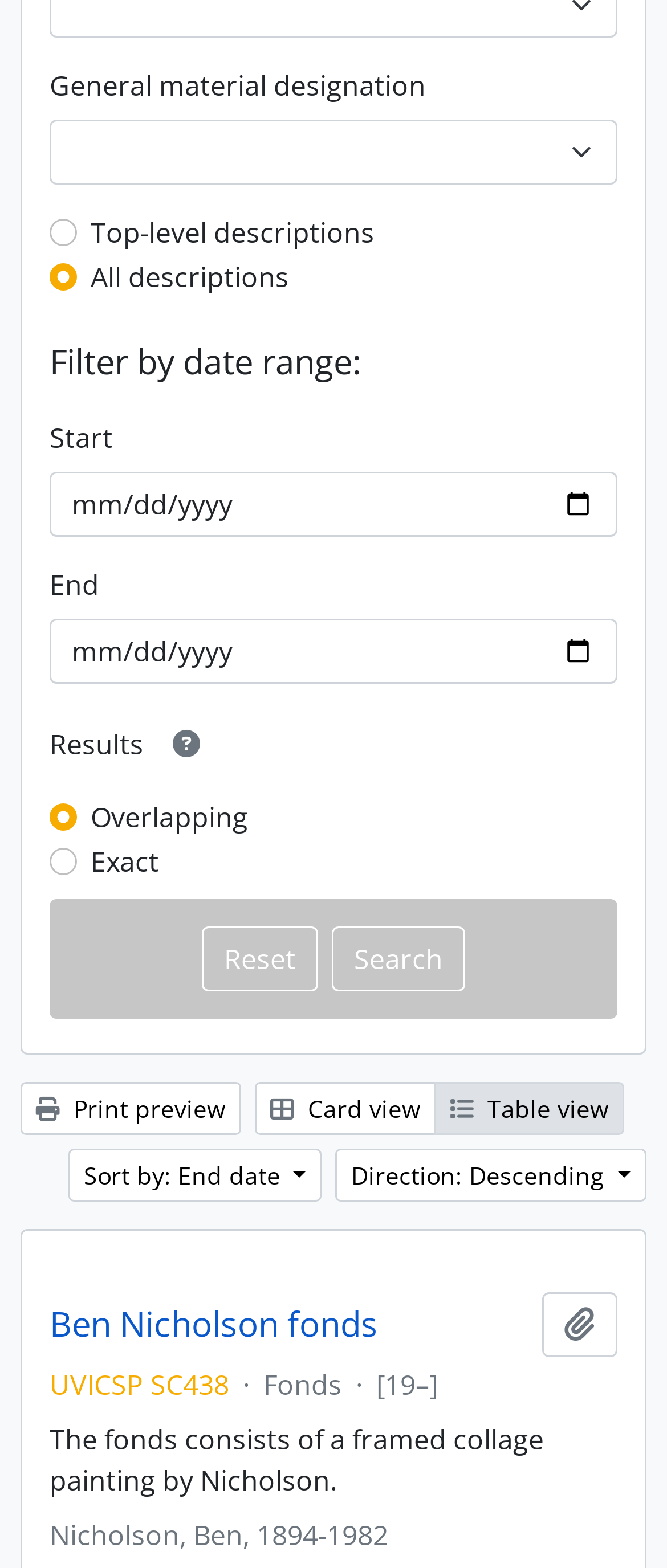Please determine the bounding box coordinates of the section I need to click to accomplish this instruction: "Sort by end date".

[0.102, 0.732, 0.483, 0.766]